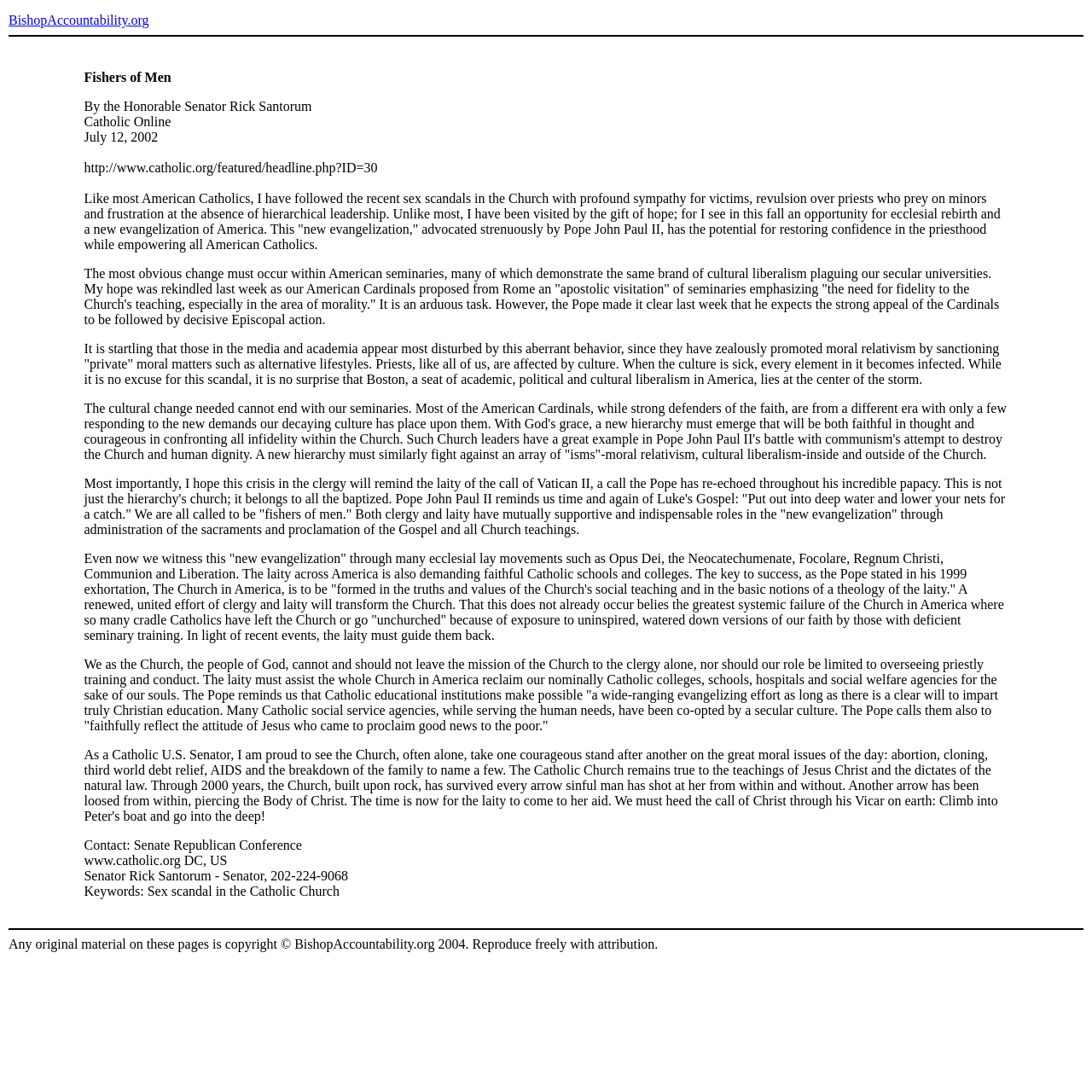Construct a thorough caption encompassing all aspects of the webpage.

The webpage is titled "Bishop Accountability" and appears to be a article or opinion piece written by Senator Rick Santorum, discussing the sex scandals in the Catholic Church and the need for reform and renewal. 

At the top of the page, there is a header section with a link to "BishopAccountability.org" and a separator line. 

Below the header, the main content of the page is a lengthy article written by Senator Santorum. The article is divided into multiple paragraphs, each discussing various aspects of the scandal and the need for change within the Church. The text is dense and spans most of the page, with some links and keywords scattered throughout. 

The article is flanked by empty cells on either side, which take up a small portion of the page. At the bottom of the page, there is a footer section with a copyright notice and another separator line.